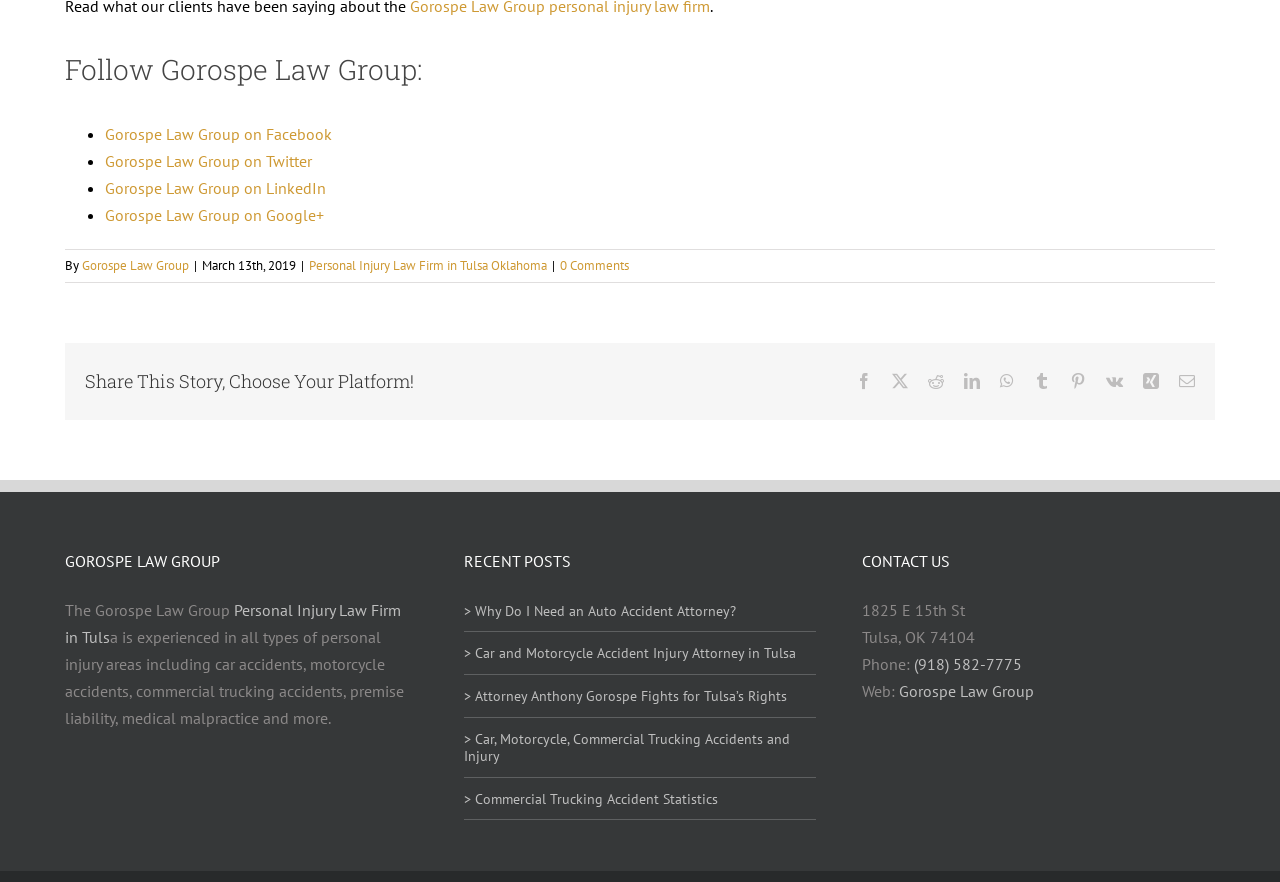Determine the bounding box coordinates of the clickable region to carry out the instruction: "Follow Gorospe Law Group on Facebook".

[0.082, 0.141, 0.259, 0.164]